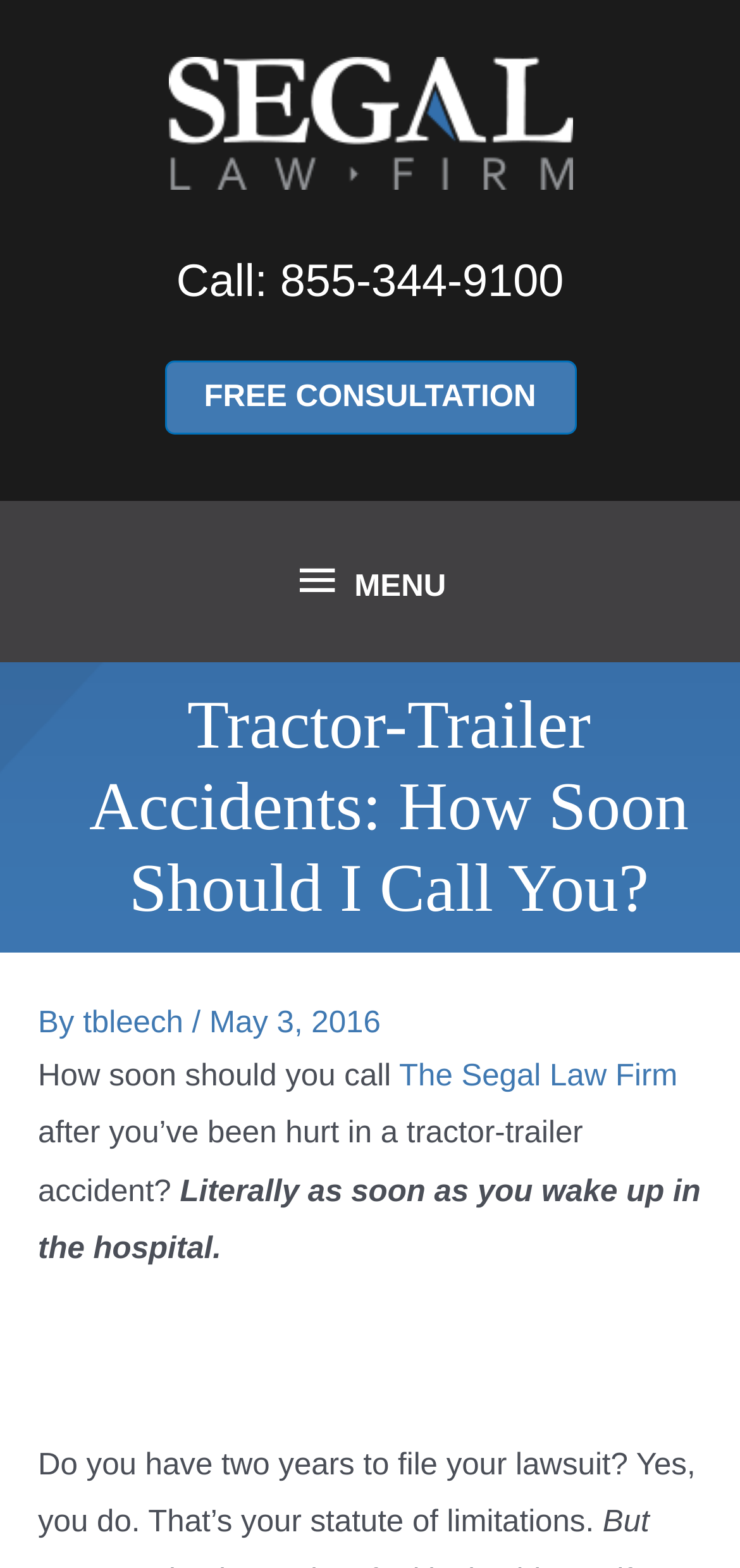Write an elaborate caption that captures the essence of the webpage.

The webpage is about tractor-trailer accidents and the importance of seeking legal help from Segal Law Firm. At the top, there is a logo of Segal Law Firm, accompanied by a link to the firm's website. Below the logo, there is a phone number, 855-344-9100, which is a clickable link. Next to the phone number, there is a prominent button that reads "FREE CONSULTATION".

On the top-right corner, there is a menu button with an icon. Below the header section, there is a large background image that spans the entire width of the page. Above the image, there is a heading that reads "Tractor-Trailer Accidents: How Soon Should I Call You?".

The main content of the page is divided into sections. The first section has a subheading that reads "By tbleech, May 3, 2016". The text that follows explains the importance of seeking legal help immediately after a tractor-trailer accident. The text is divided into paragraphs, with the first paragraph asking how soon one should call a lawyer after an accident. The second paragraph answers the question, stating that one should call as soon as possible, even from the hospital.

There are a total of 4 links on the page, including the logo, phone number, "FREE CONSULTATION" button, and a link to "The Segal Law Firm" in the main content. There are also 2 images on the page, including the logo and the background image.